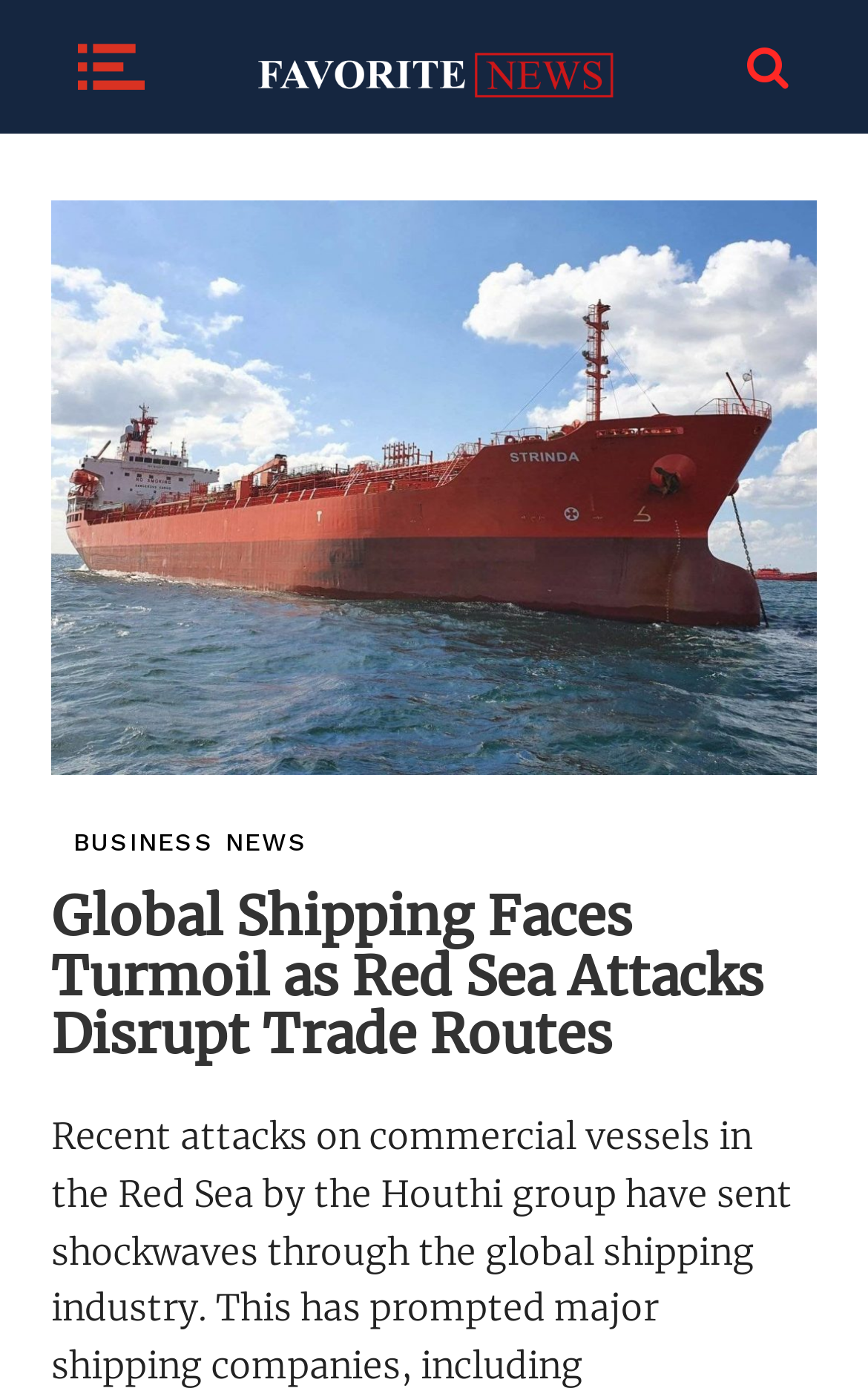How many images are present on this webpage?
Look at the image and answer the question using a single word or phrase.

3